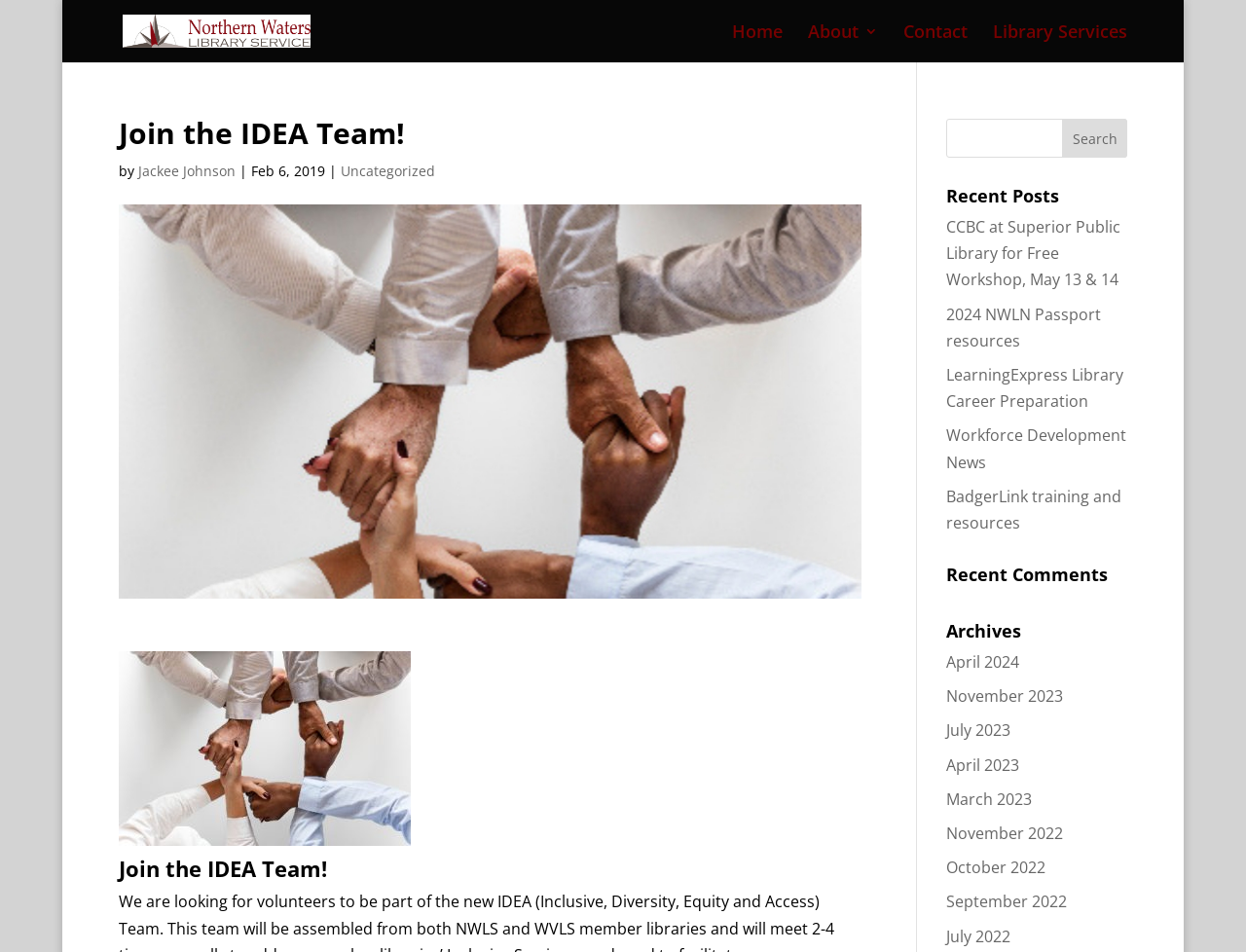What is the name of the team mentioned on the webpage?
Please look at the screenshot and answer in one word or a short phrase.

IDEAteam